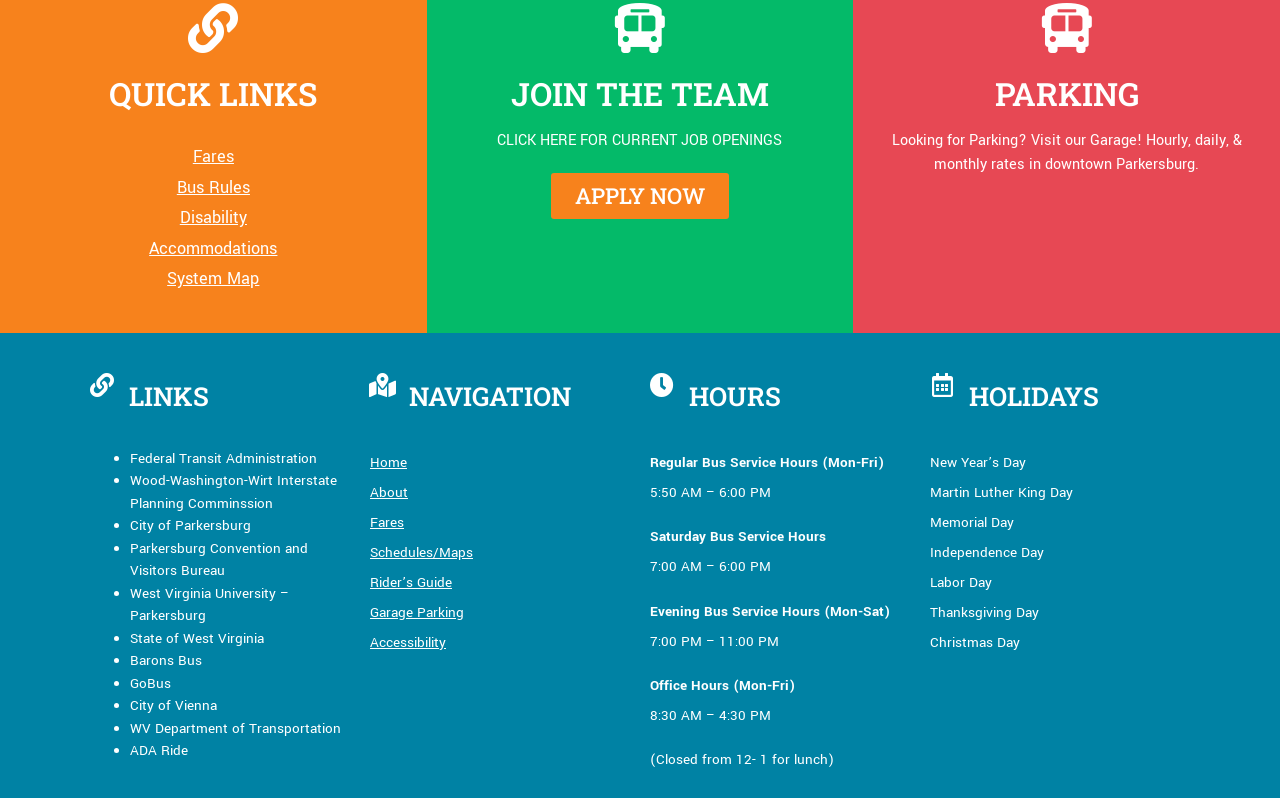Provide the bounding box coordinates for the UI element described in this sentence: "City of Parkersburg". The coordinates should be four float values between 0 and 1, i.e., [left, top, right, bottom].

[0.102, 0.647, 0.196, 0.671]